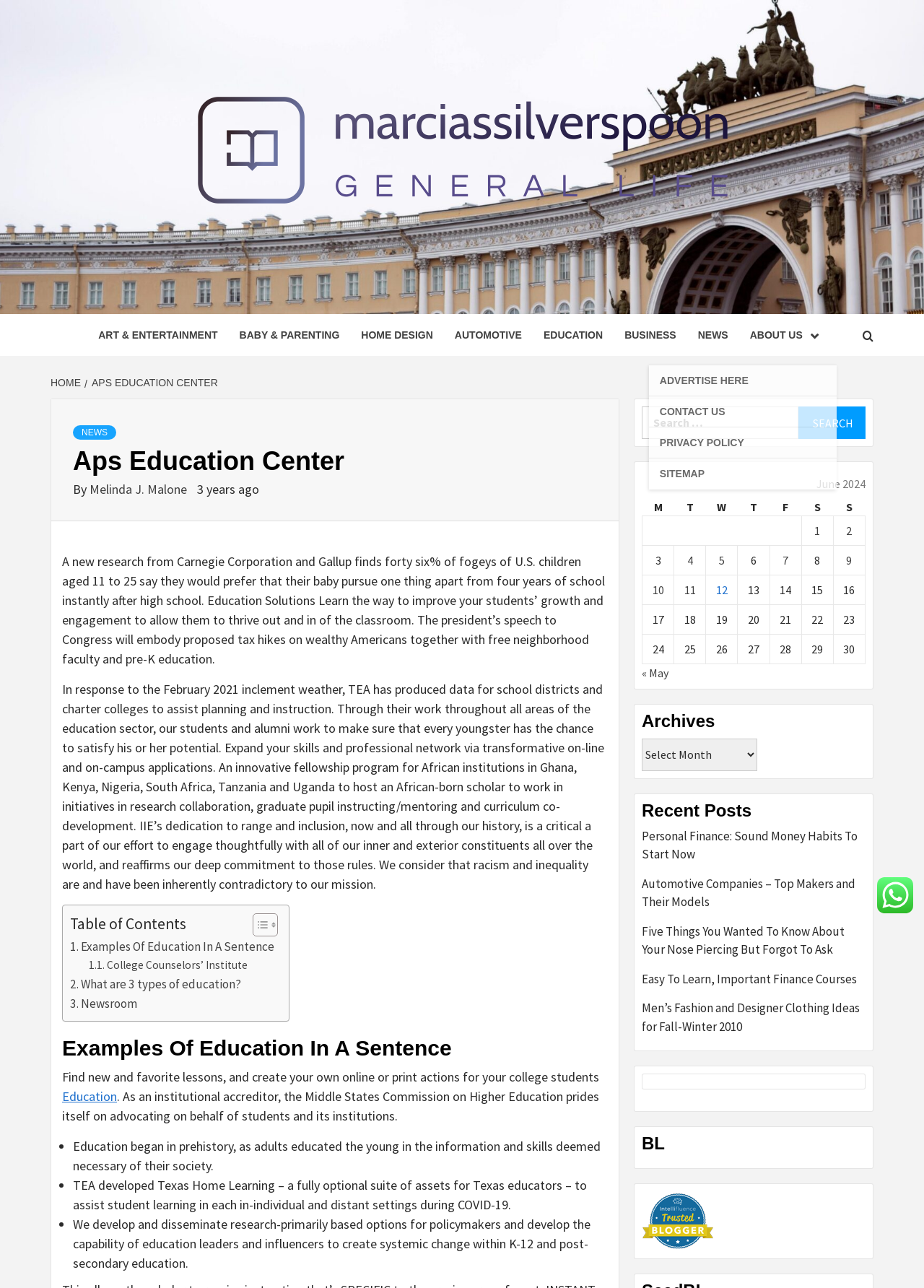Locate the UI element that matches the description Services in the webpage screenshot. Return the bounding box coordinates in the format (top-left x, top-left y, bottom-right x, bottom-right y), with values ranging from 0 to 1.

None